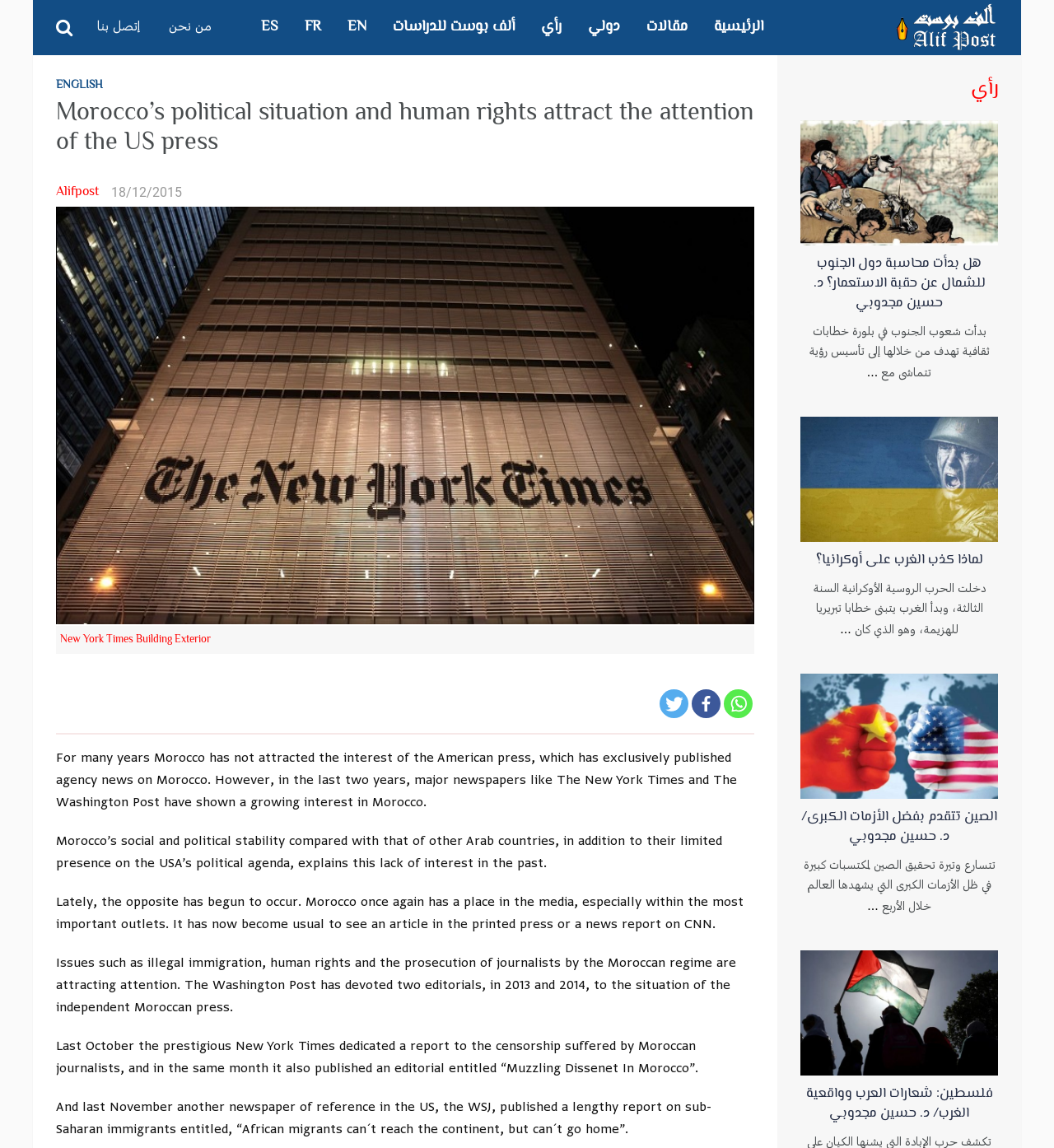Identify the bounding box coordinates of the HTML element based on this description: "إتصل بنا".

[0.092, 0.017, 0.133, 0.03]